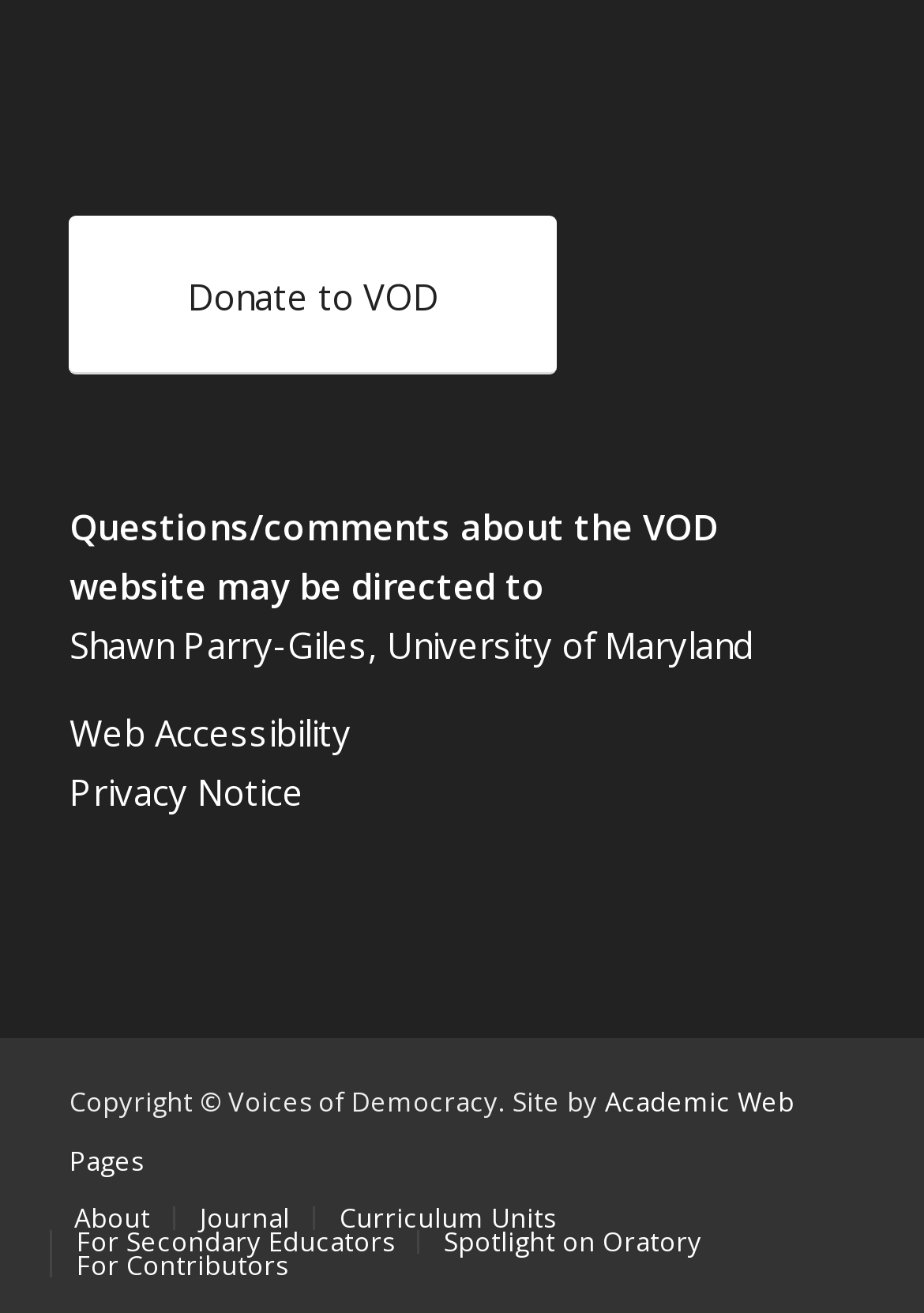What is the website's policy on accessibility?
Relying on the image, give a concise answer in one word or a brief phrase.

Web Accessibility